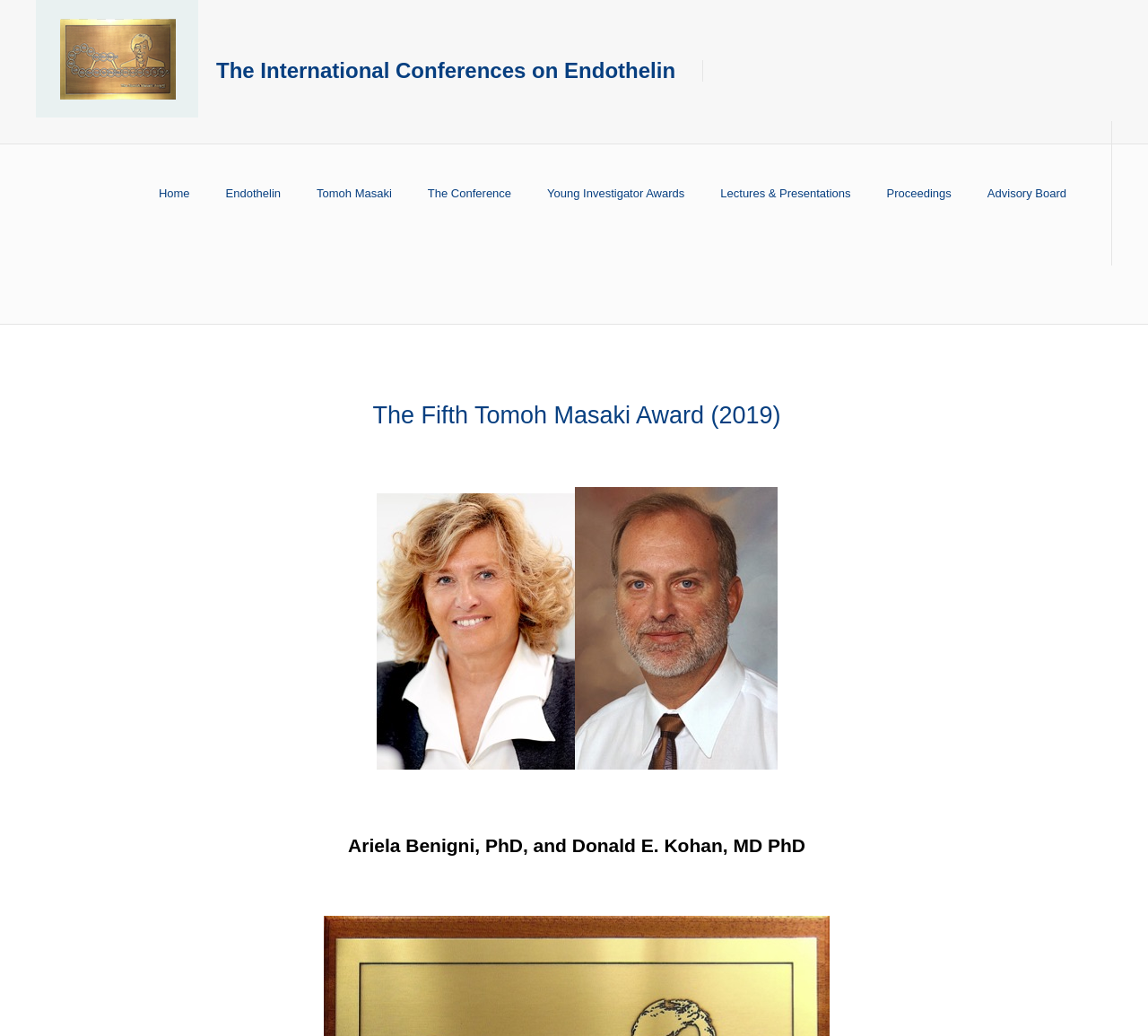Give a succinct answer to this question in a single word or phrase: 
What is the topic of the conference mentioned on the webpage?

Endothelin